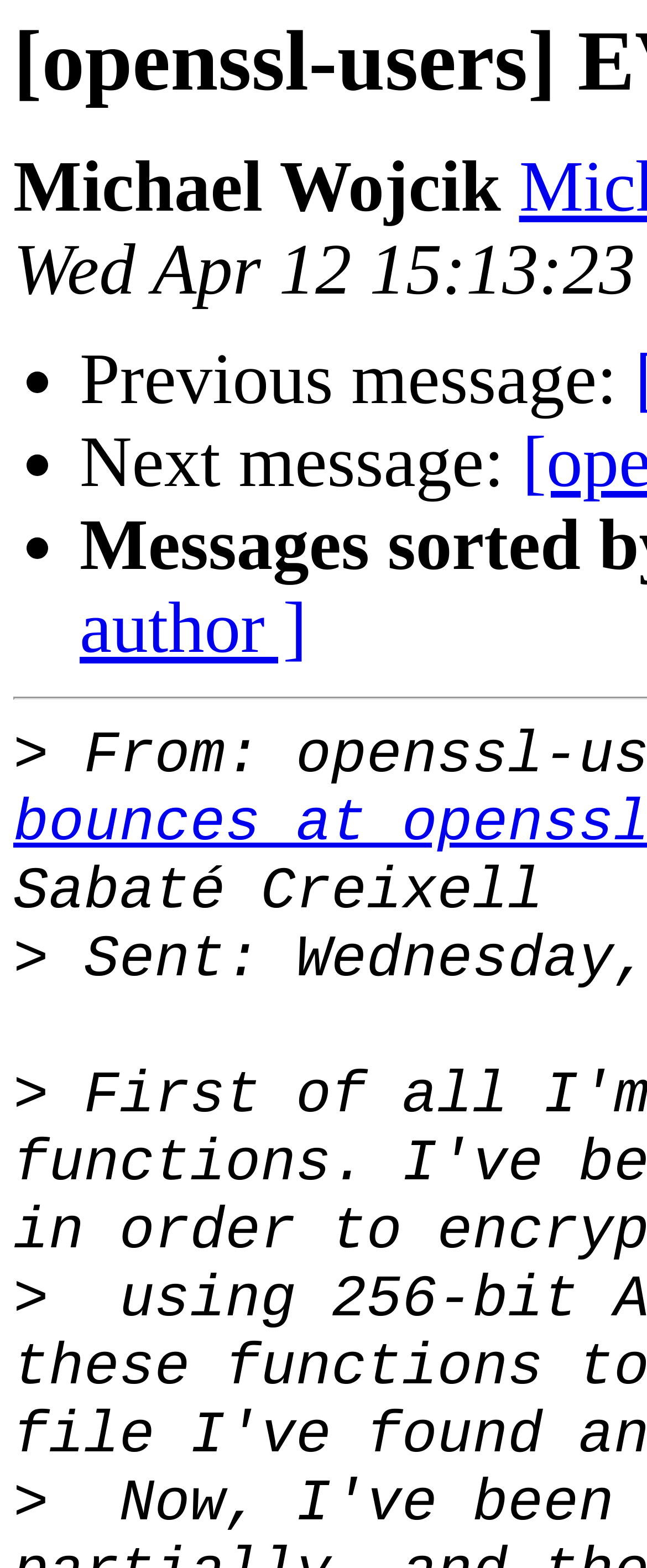Answer the question in one word or a short phrase:
How many navigation options are available?

3